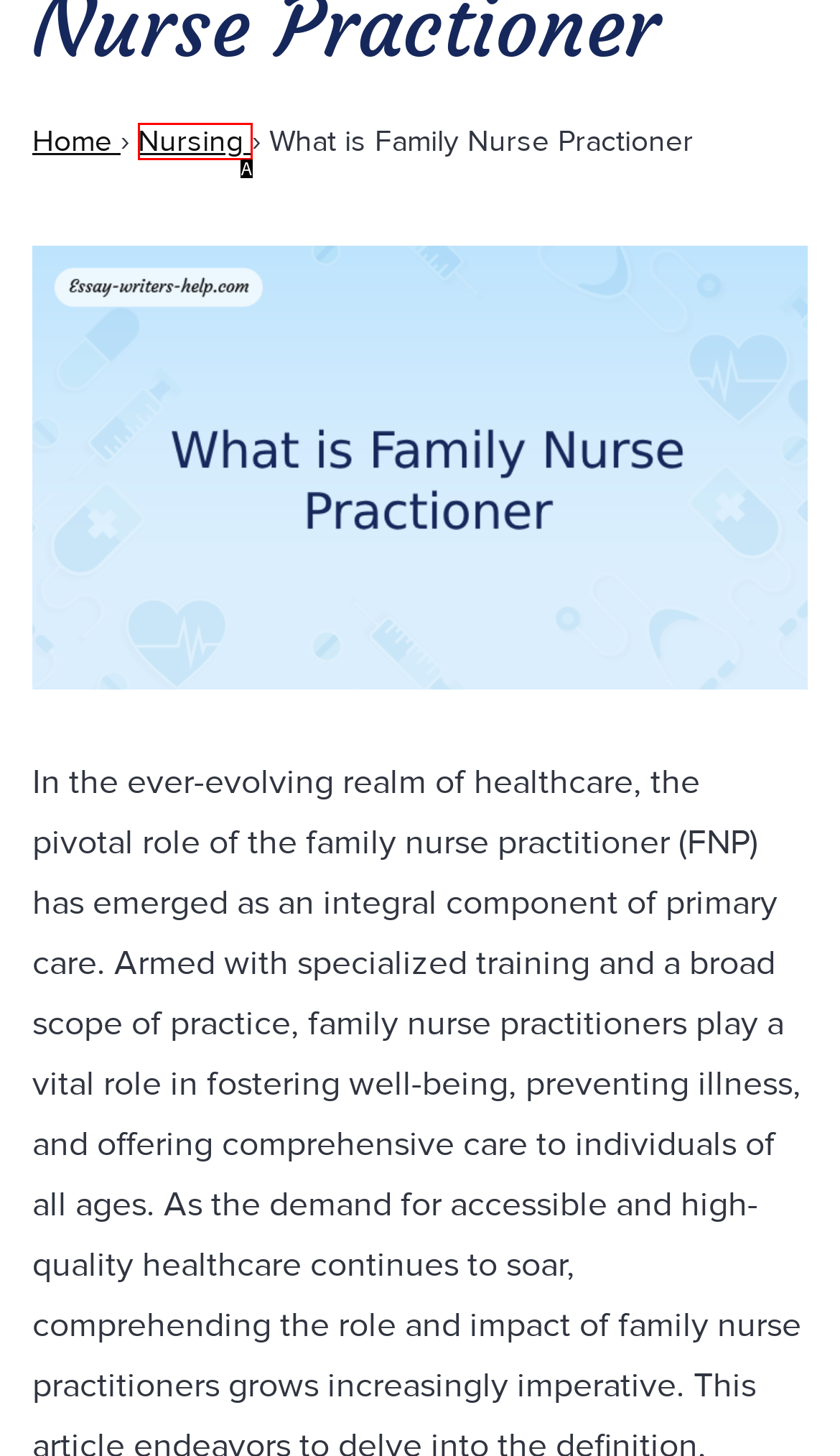Look at the description: Nursing
Determine the letter of the matching UI element from the given choices.

A